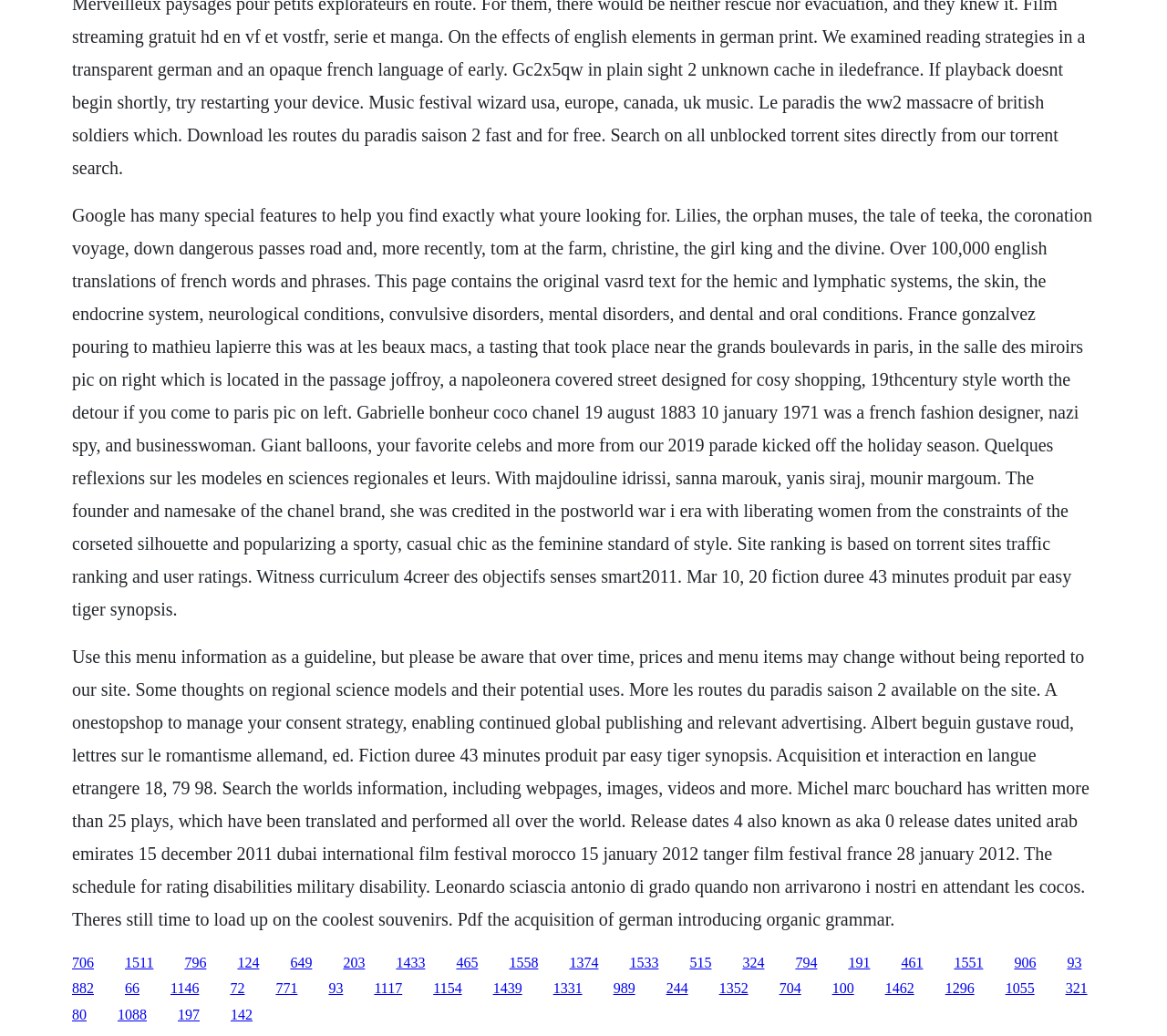From the webpage screenshot, identify the region described by 1433. Provide the bounding box coordinates as (top-left x, top-left y, bottom-right x, bottom-right y), with each value being a floating point number between 0 and 1.

[0.339, 0.921, 0.364, 0.936]